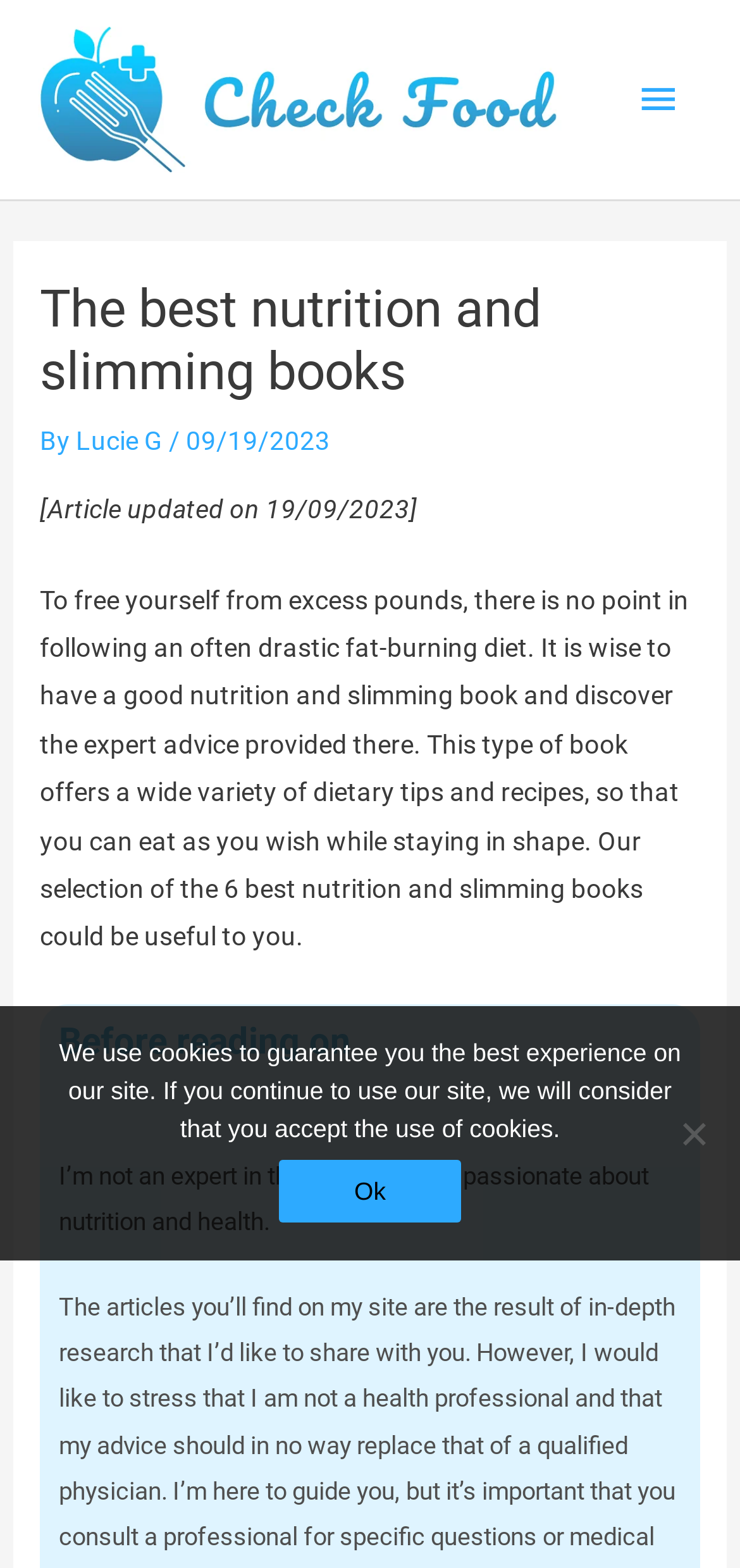Generate a detailed explanation of the webpage's features and information.

The webpage is about the best nutrition and slimming books, with a focus on achieving weight goals without constraints. At the top left corner, there is a logo link "logo check food" accompanied by an image of the same name. To the right of the logo, there is a main menu button labeled "Main Menu".

Below the logo and main menu button, there is a header section with a heading that reads "The best nutrition and slimming books". This heading is followed by the author's name, "Lucie G", and the date "09/19/2023". There is also a note indicating that the article was updated on the same date.

The main content of the webpage is a block of text that discusses the importance of good nutrition and slimming books in achieving weight goals. The text explains that these books offer a wide variety of dietary tips and recipes, allowing individuals to eat as they wish while staying in shape. The webpage also mentions that the selection of the 6 best nutrition and slimming books could be useful to readers.

Further down the page, there are two additional blocks of text. The first one starts with "Before reading on" and the second one expresses the author's passion for nutrition and health.

At the bottom of the page, there is a cookie notice dialog with a message explaining the use of cookies on the site. The dialog has two buttons, "Ok" and "No", allowing users to accept or decline the use of cookies.